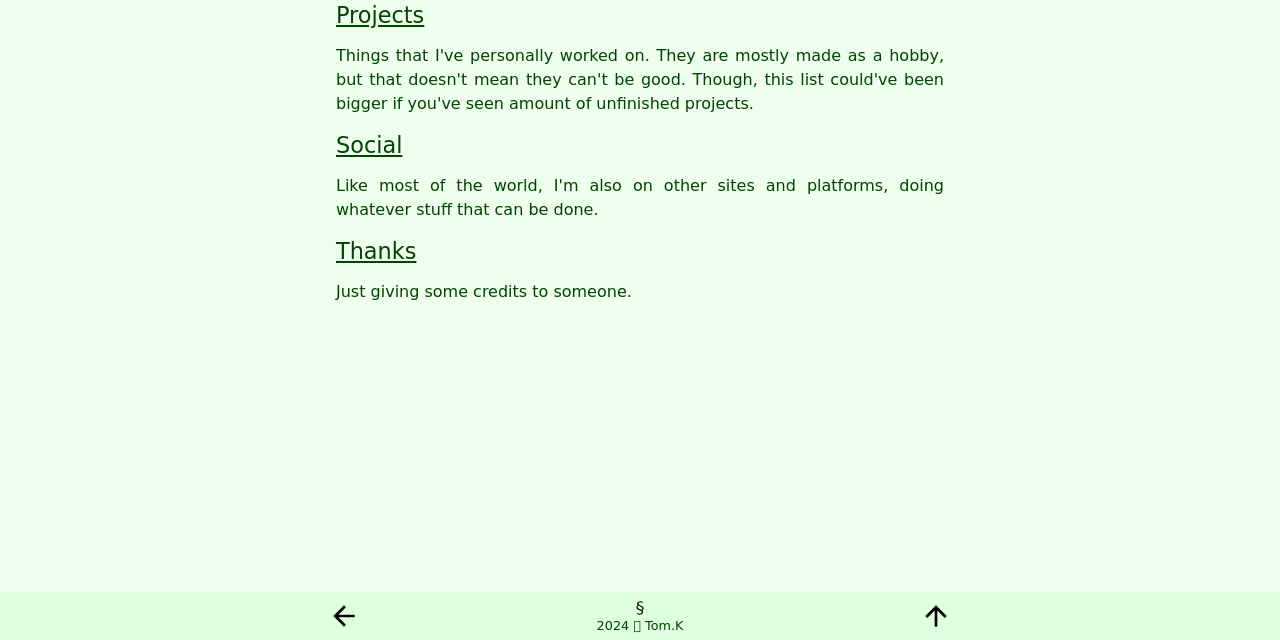Given the description: "2024 🄯 Tom.K", determine the bounding box coordinates of the UI element. The coordinates should be formatted as four float numbers between 0 and 1, [left, top, right, bottom].

[0.289, 0.925, 0.711, 1.0]